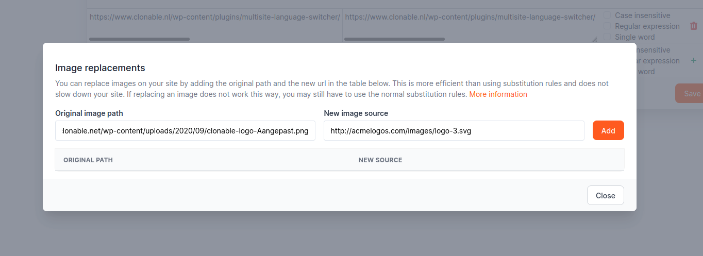Analyze the image and describe all the key elements you observe.

In this image, a user interface for an "Image replacements" feature is displayed. The interface allows users to replace images on their website efficiently by specifying the original image path and the new image source. Two fields are presented for input: one labeled "Original image path" containing a URL leading to the existing image, and another labeled "New image source" for the URL of the replacement image. Below these fields, a button labeled "Add" is visible, which the user can click to initiate the replacement process. The interface suggests this method is more efficient than traditional image substitution rules, aimed at enhancing site performance. The overall layout is user-friendly, designed to facilitate straightforward image management for website owners.